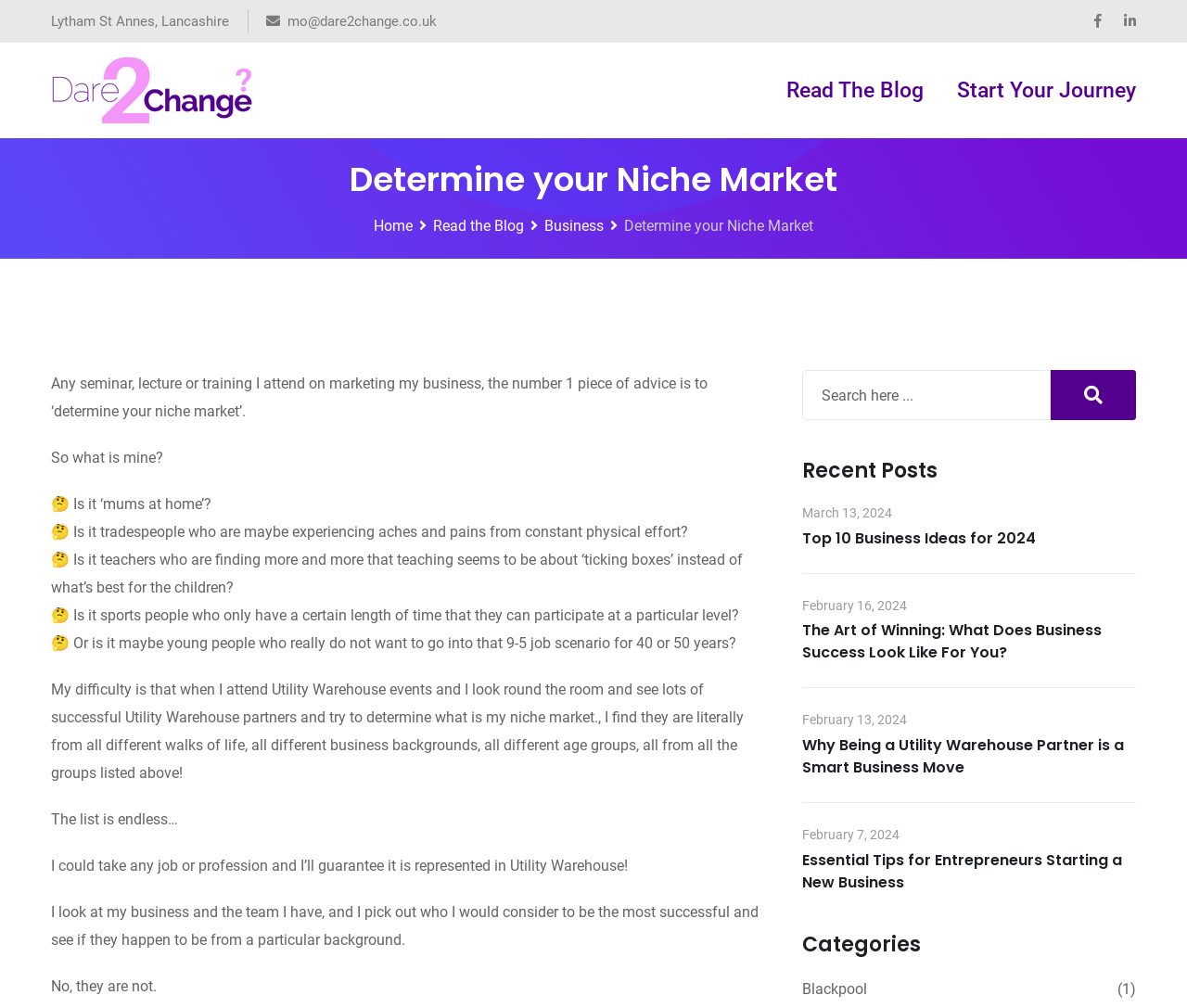Please identify the bounding box coordinates of the clickable area that will fulfill the following instruction: "Click the 'Home' link". The coordinates should be in the format of four float numbers between 0 and 1, i.e., [left, top, right, bottom].

[0.315, 0.216, 0.348, 0.233]